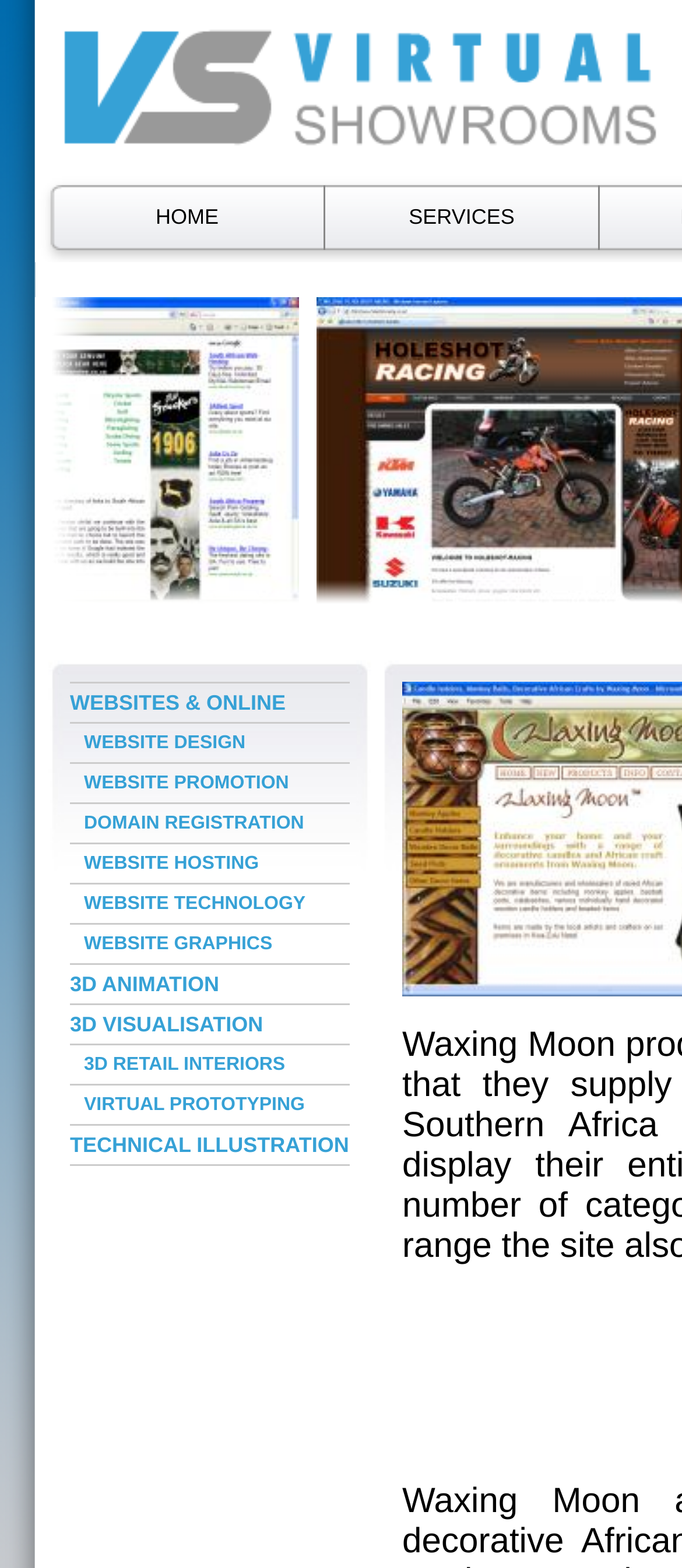Identify the bounding box coordinates of the section that should be clicked to achieve the task described: "learn about website design".

[0.103, 0.462, 0.513, 0.486]